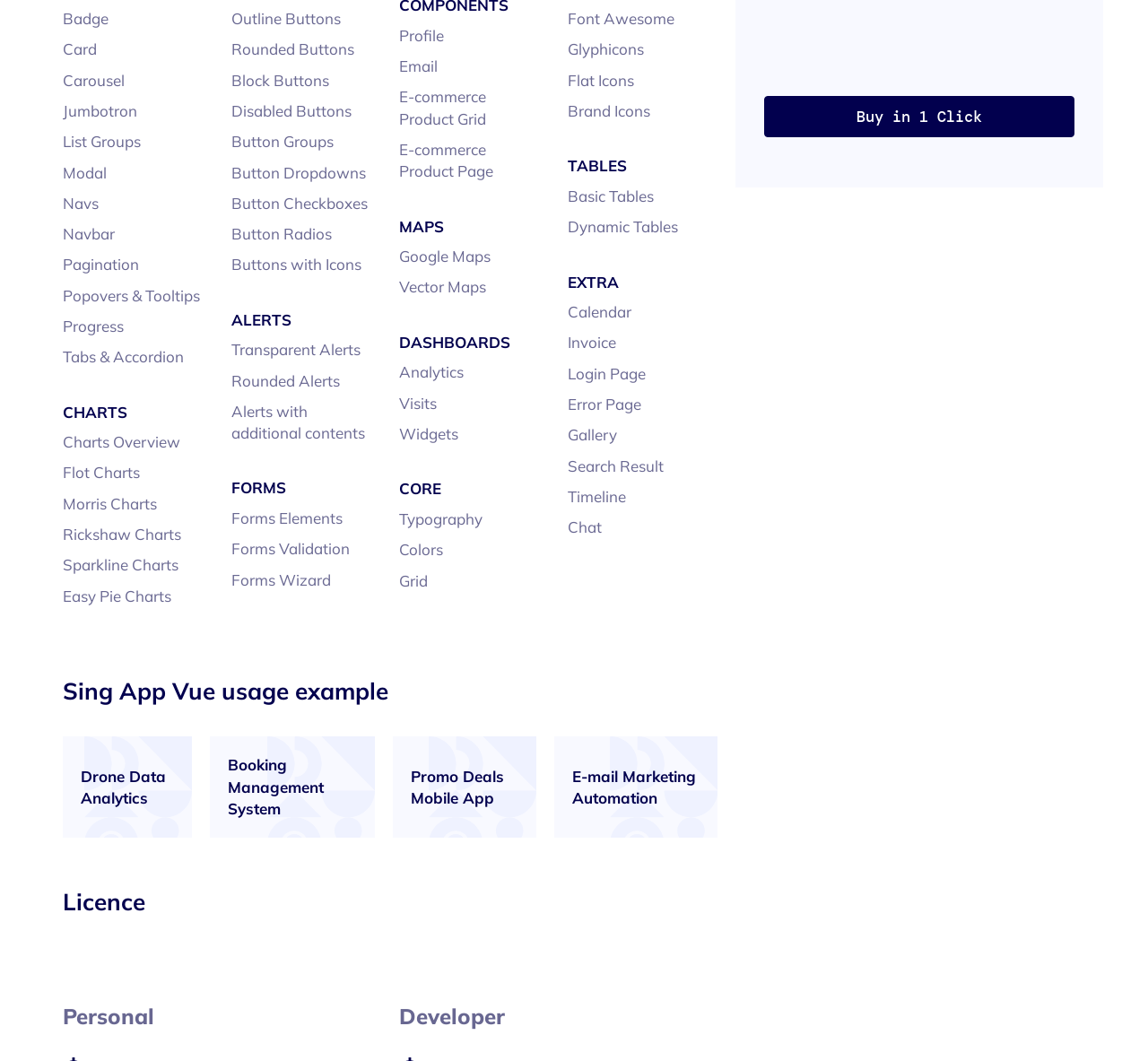Answer the following query with a single word or phrase:
What is the category of 'Typography'?

Core